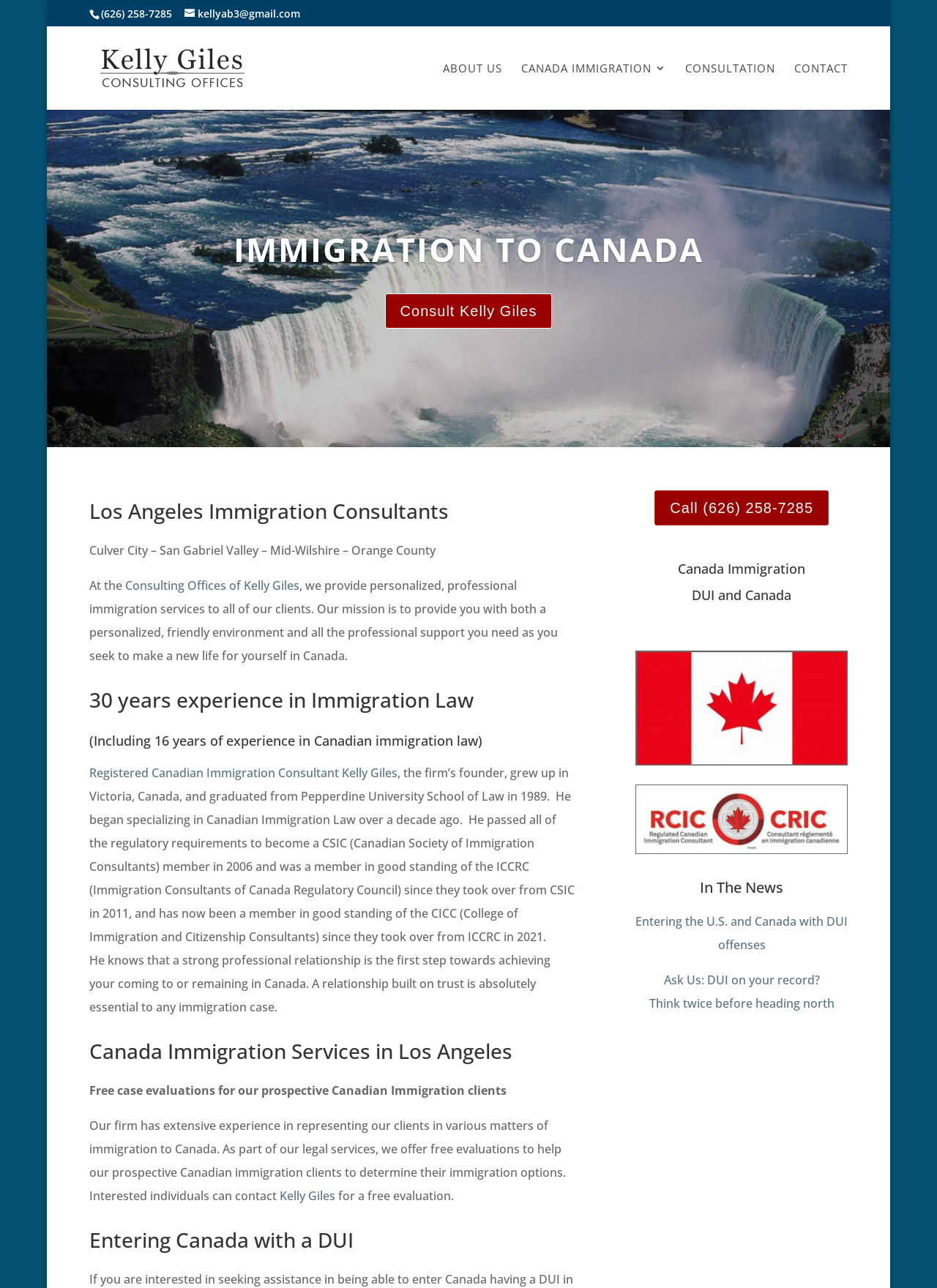Please answer the following question using a single word or phrase: 
What is the profession of Kelly Giles?

Immigration Consultant